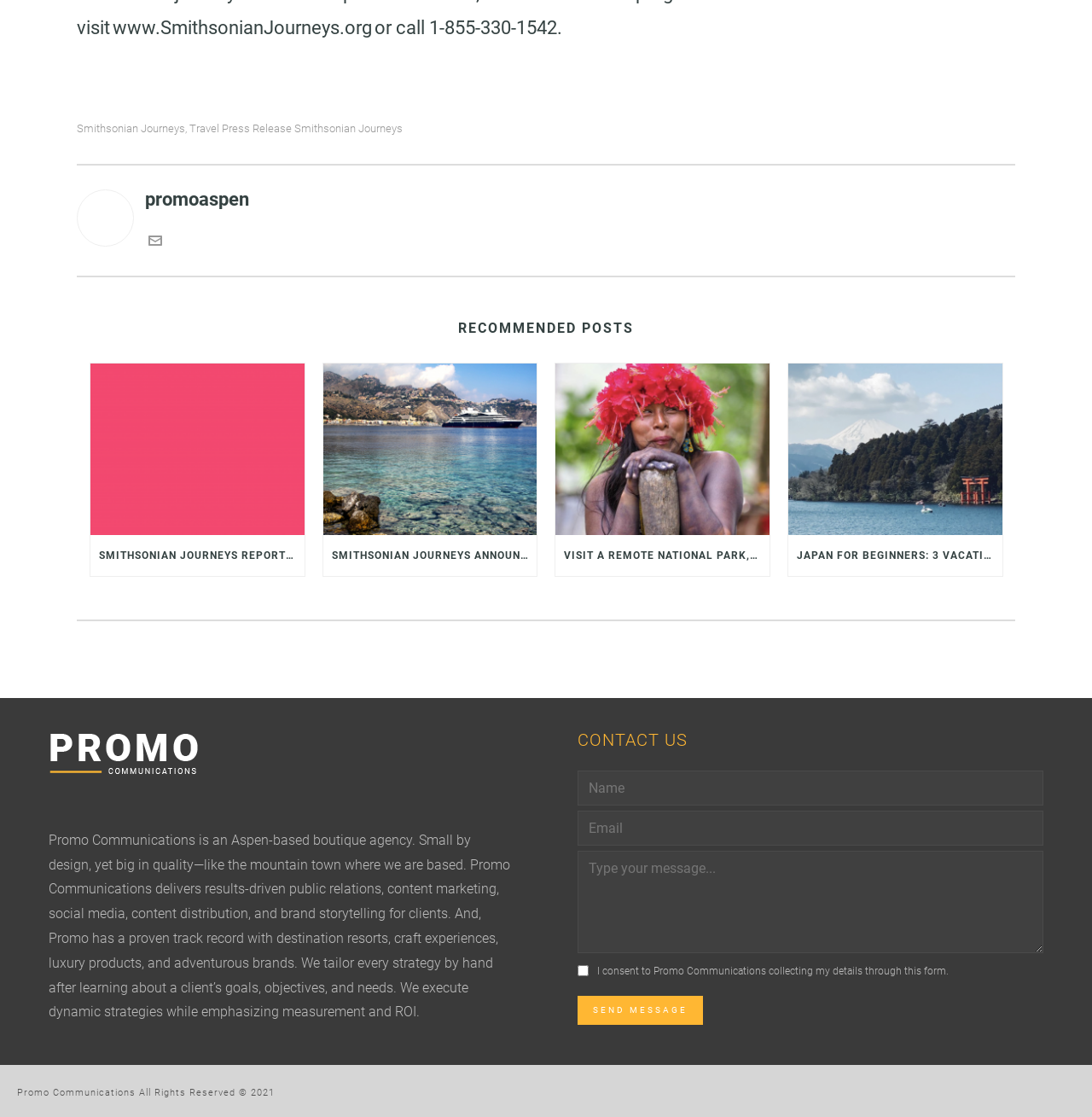Utilize the details in the image to give a detailed response to the question: What is the location of the agency?

I found the answer by looking at the StaticText element with the text 'Promo Communications is an Aspen-based boutique agency...' which is located at [0.045, 0.745, 0.467, 0.913]. This text clearly states the location of the agency.